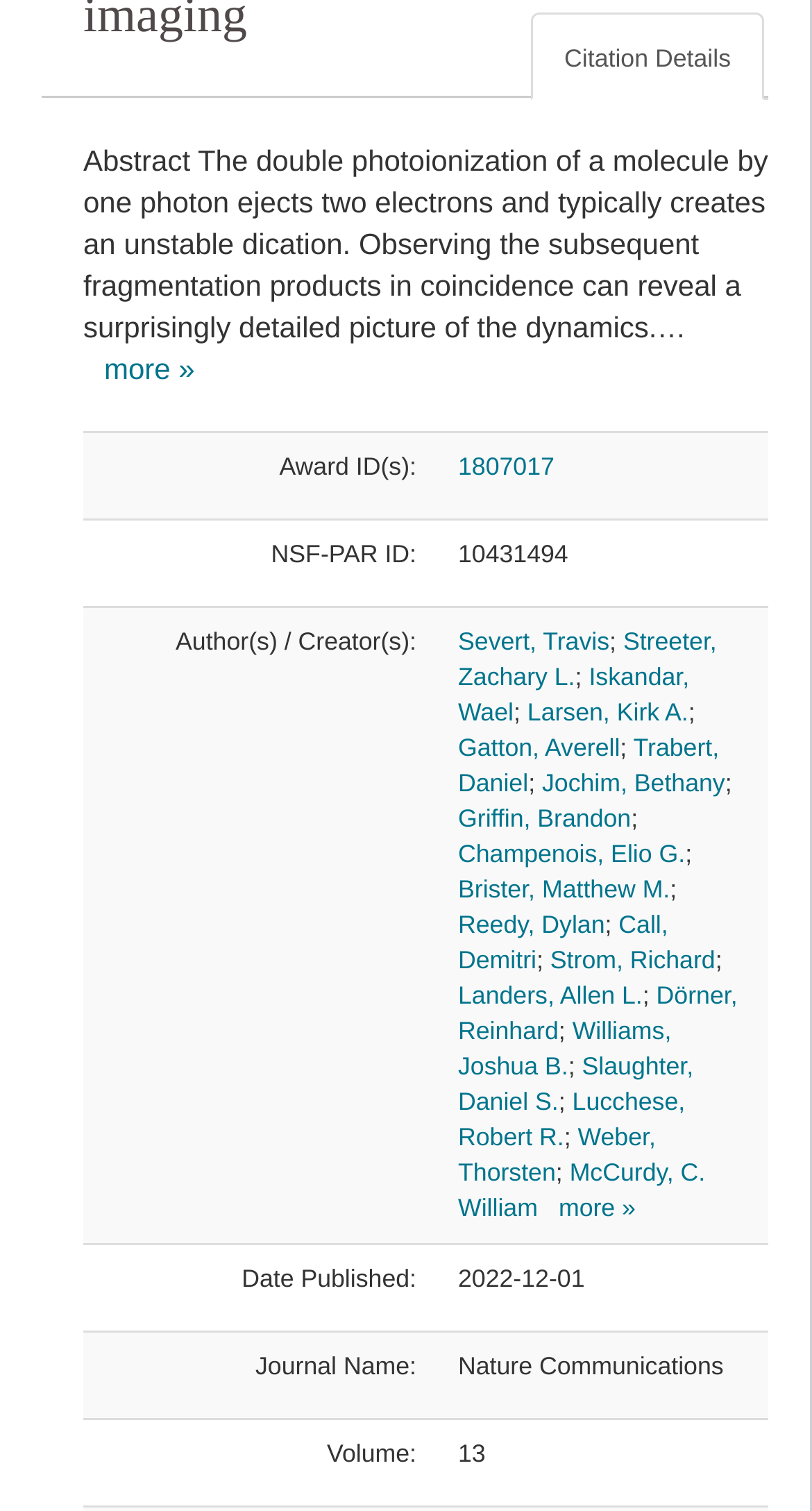Select the bounding box coordinates of the element I need to click to carry out the following instruction: "Click on the author's name".

[0.564, 0.414, 0.75, 0.434]